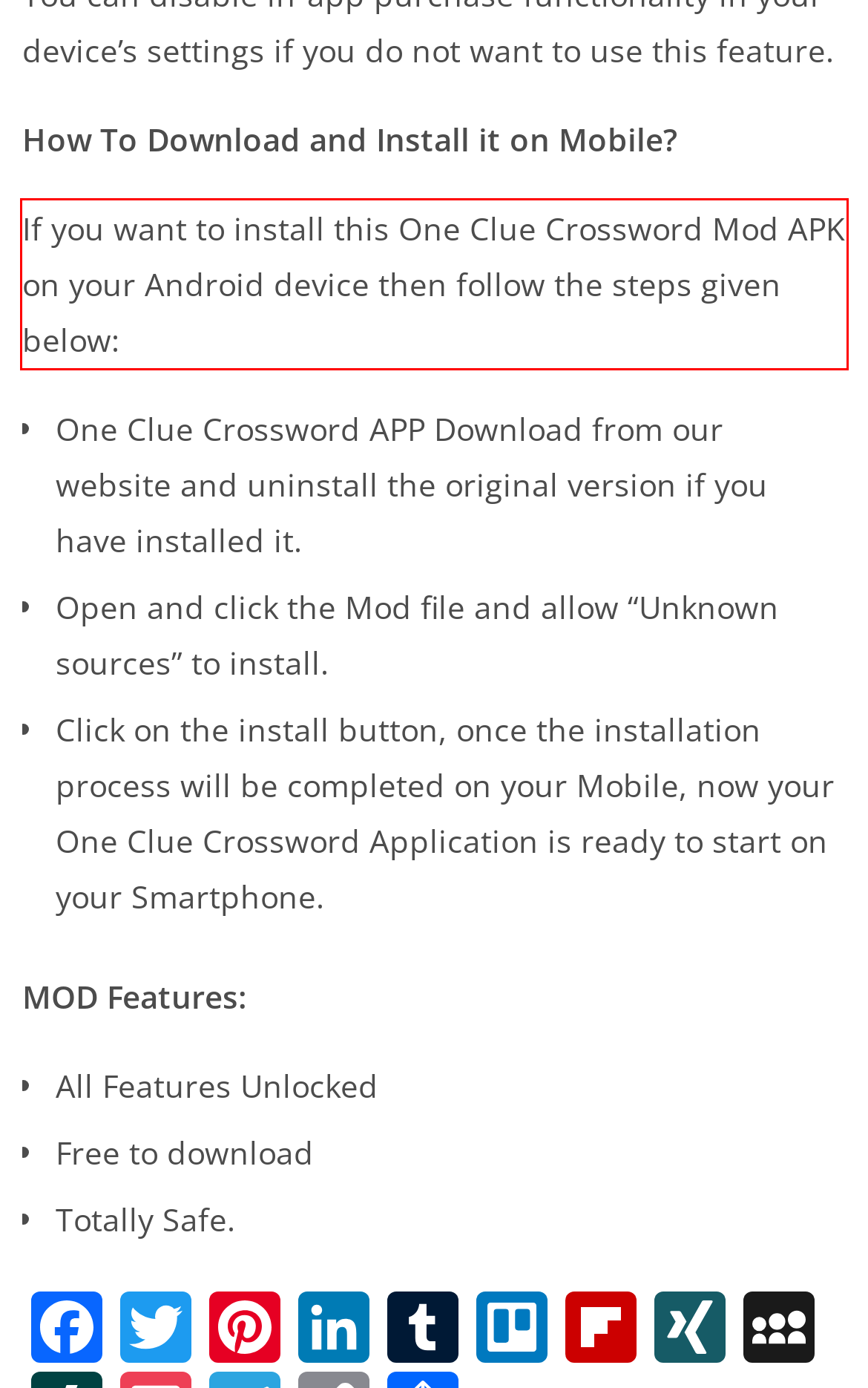Given a screenshot of a webpage, locate the red bounding box and extract the text it encloses.

If you want to install this One Clue Crossword Mod APK on your Android device then follow the steps given below: